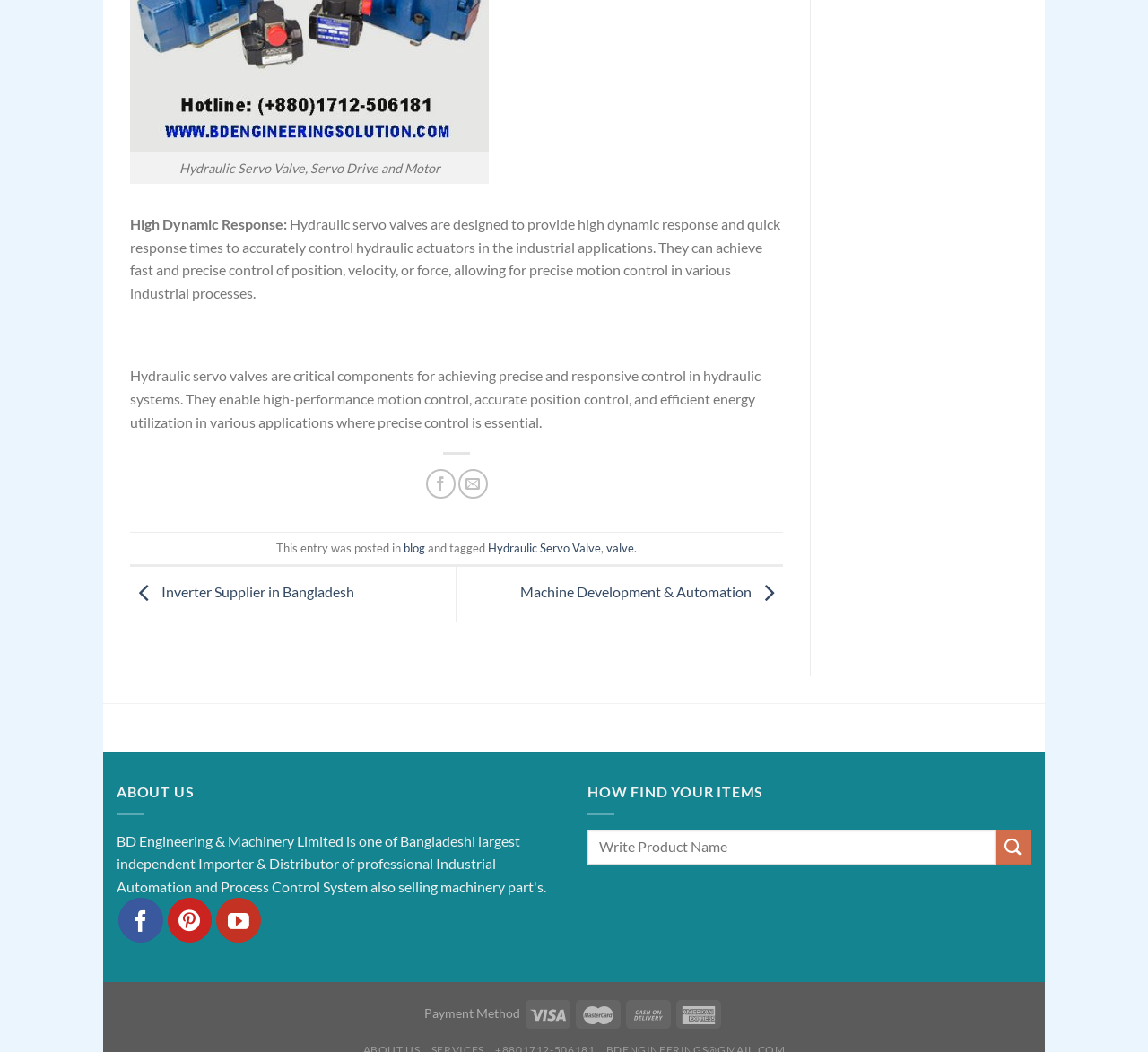Find the bounding box of the element with the following description: "Inverter Supplier in Bangladesh". The coordinates must be four float numbers between 0 and 1, formatted as [left, top, right, bottom].

[0.113, 0.554, 0.309, 0.57]